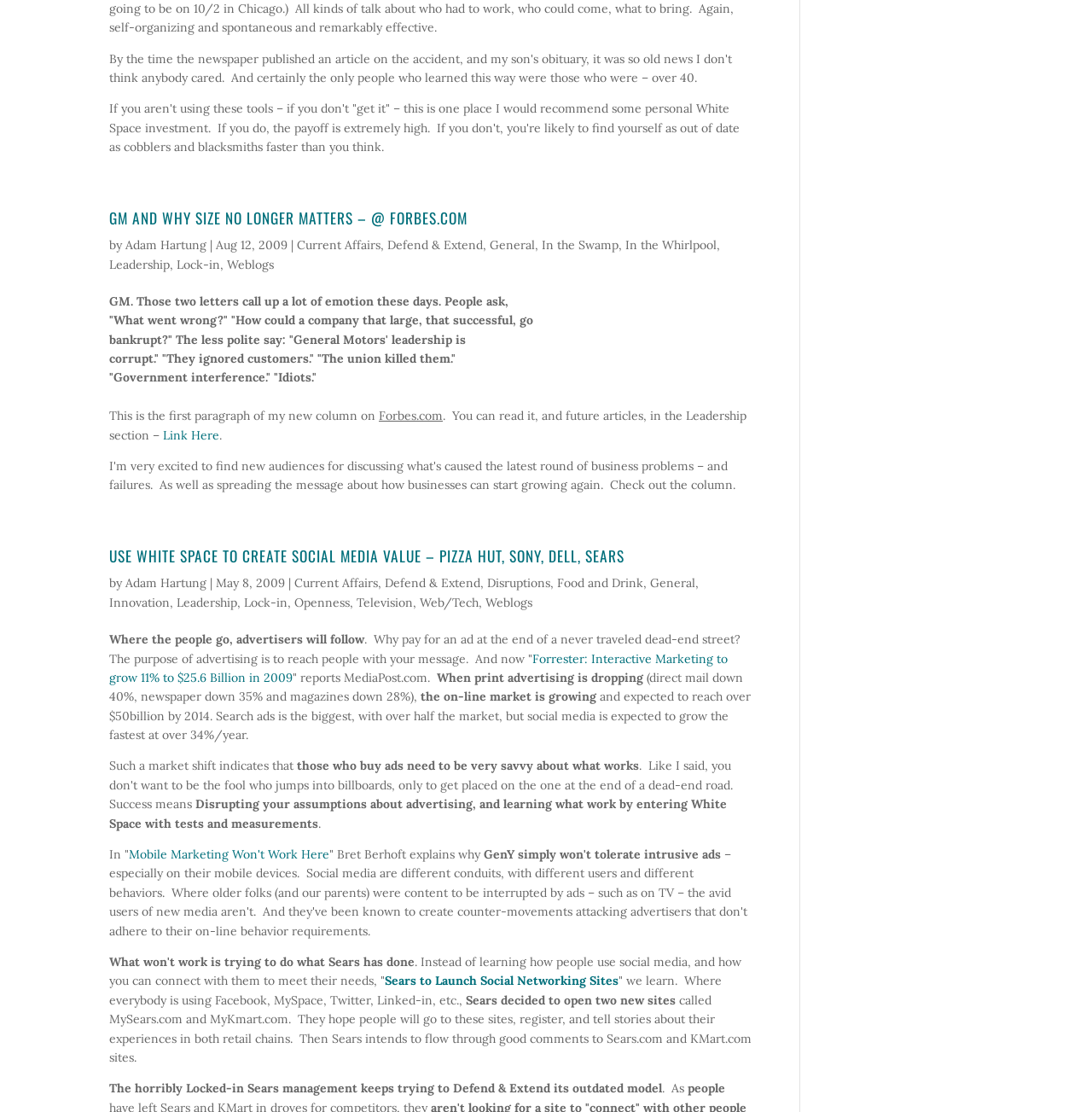Identify the bounding box for the element characterized by the following description: "Contact Us".

None